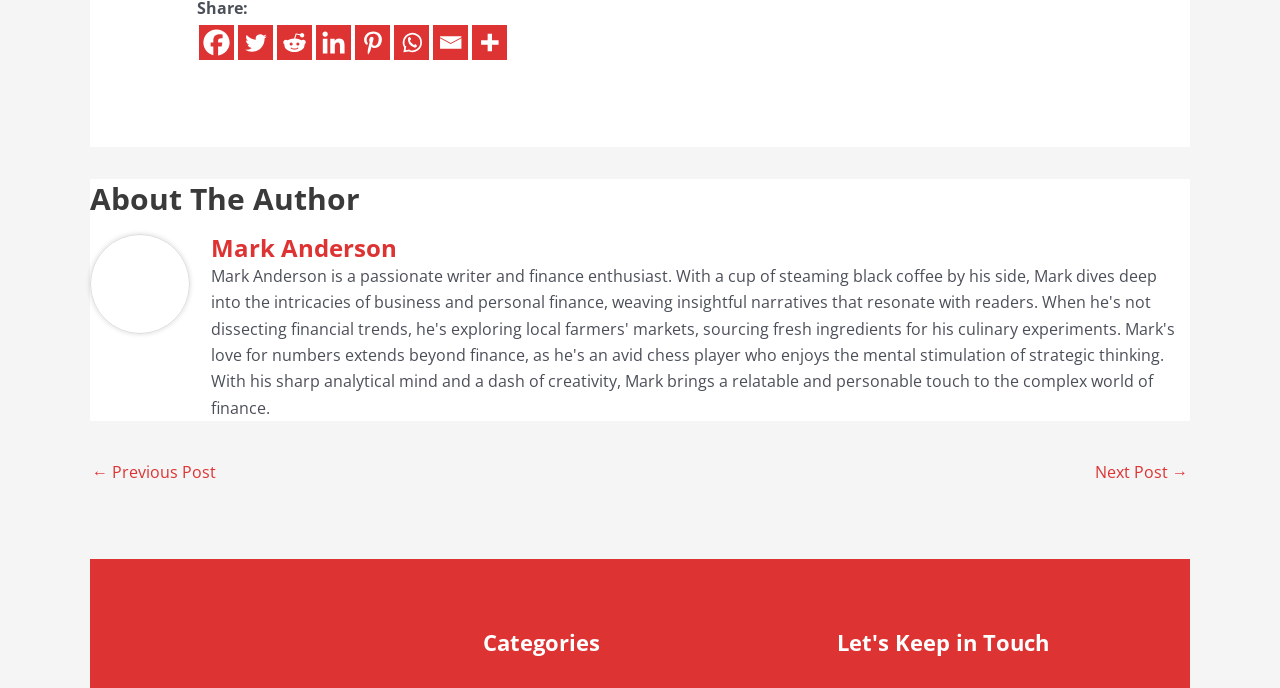What are the categories listed?
Look at the image and provide a short answer using one word or a phrase.

Not specified